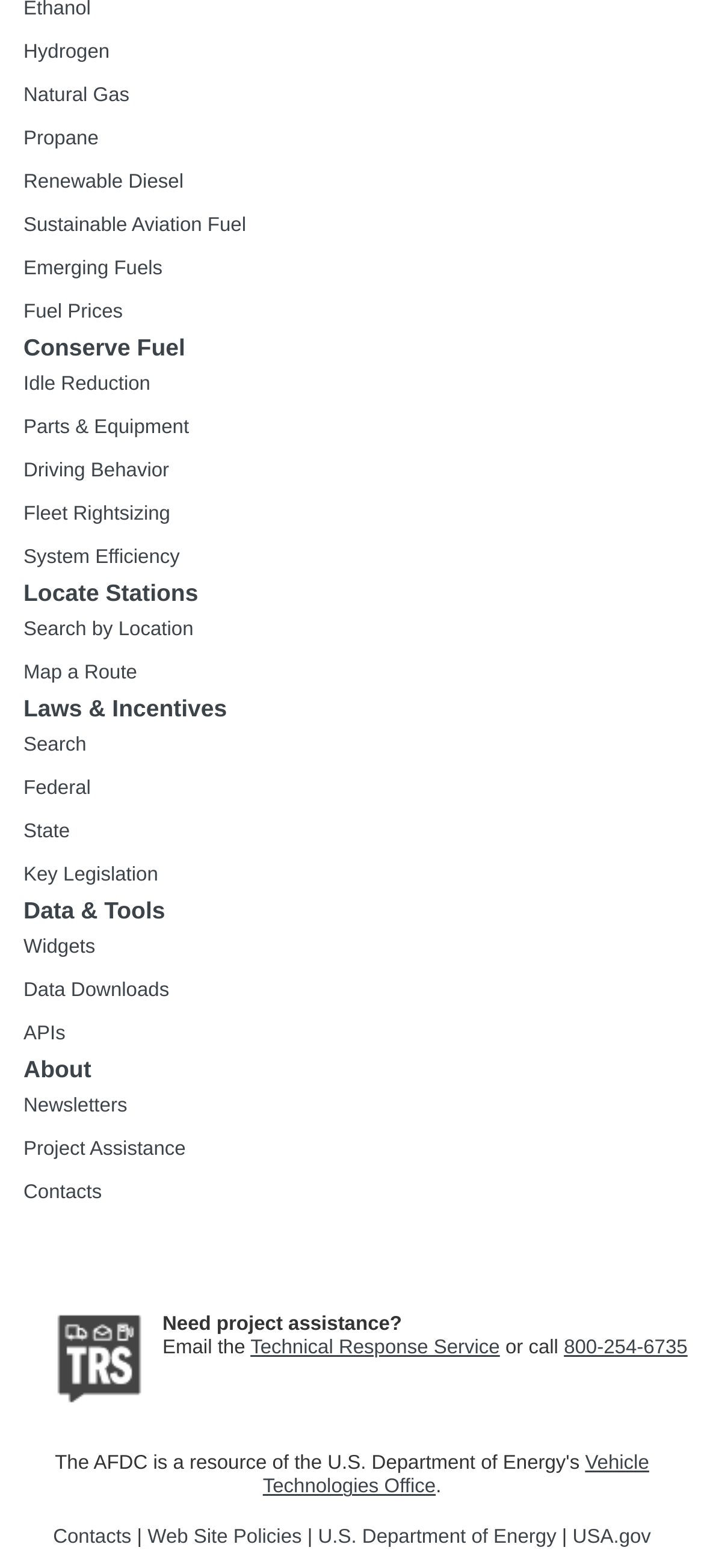How many links are under the 'Conserve Fuel' heading?
Using the image, give a concise answer in the form of a single word or short phrase.

1